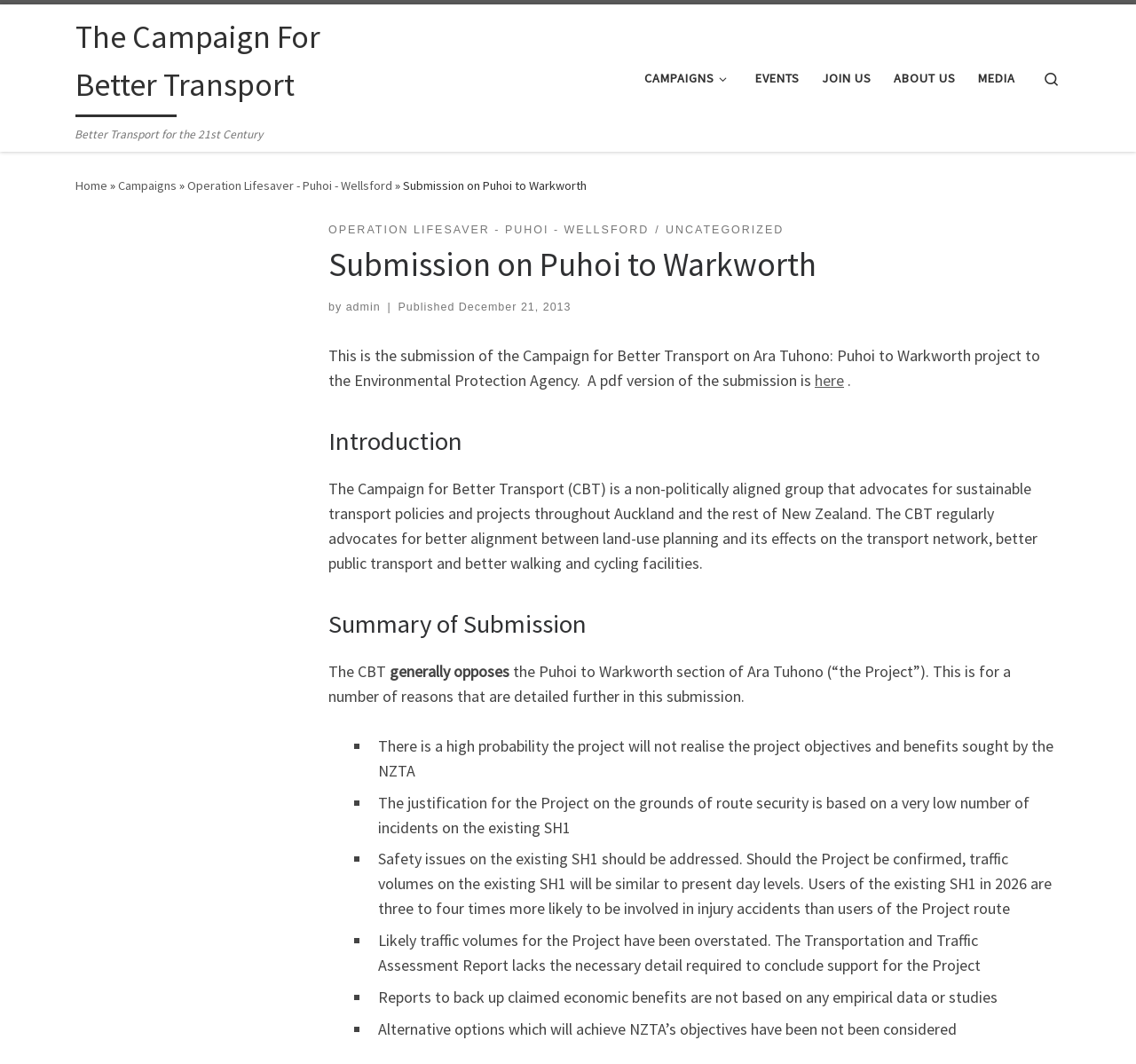Find the bounding box coordinates of the element I should click to carry out the following instruction: "Search for something".

[0.905, 0.048, 0.945, 0.099]